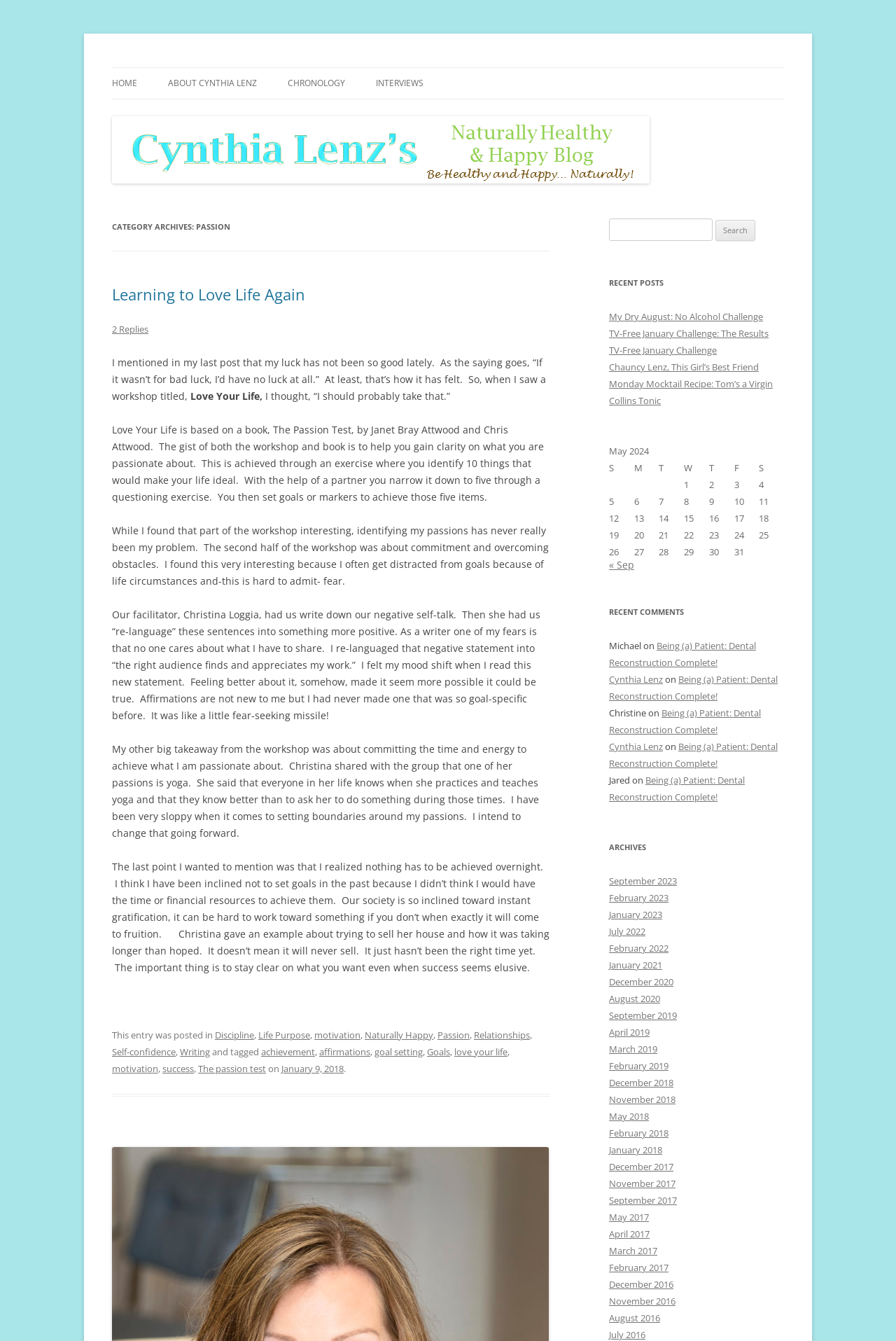What is the name of the blog?
Based on the screenshot, respond with a single word or phrase.

Cynthia Lenz's Naturally Healthy and Happy Blog